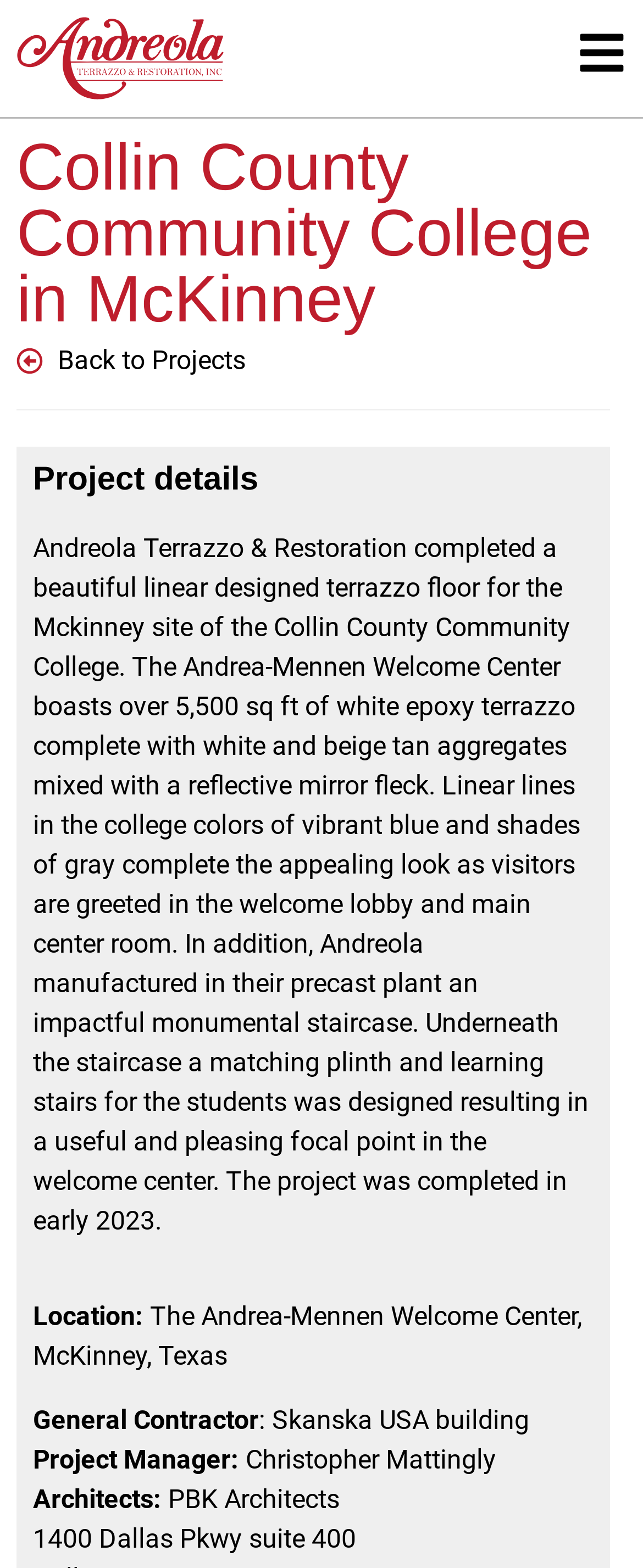What is the name of the architect?
Refer to the image and give a detailed answer to the query.

I found the answer by looking at the StaticText element 'Architects:' and its corresponding value 'PBK Architects' which is located below the project details heading.